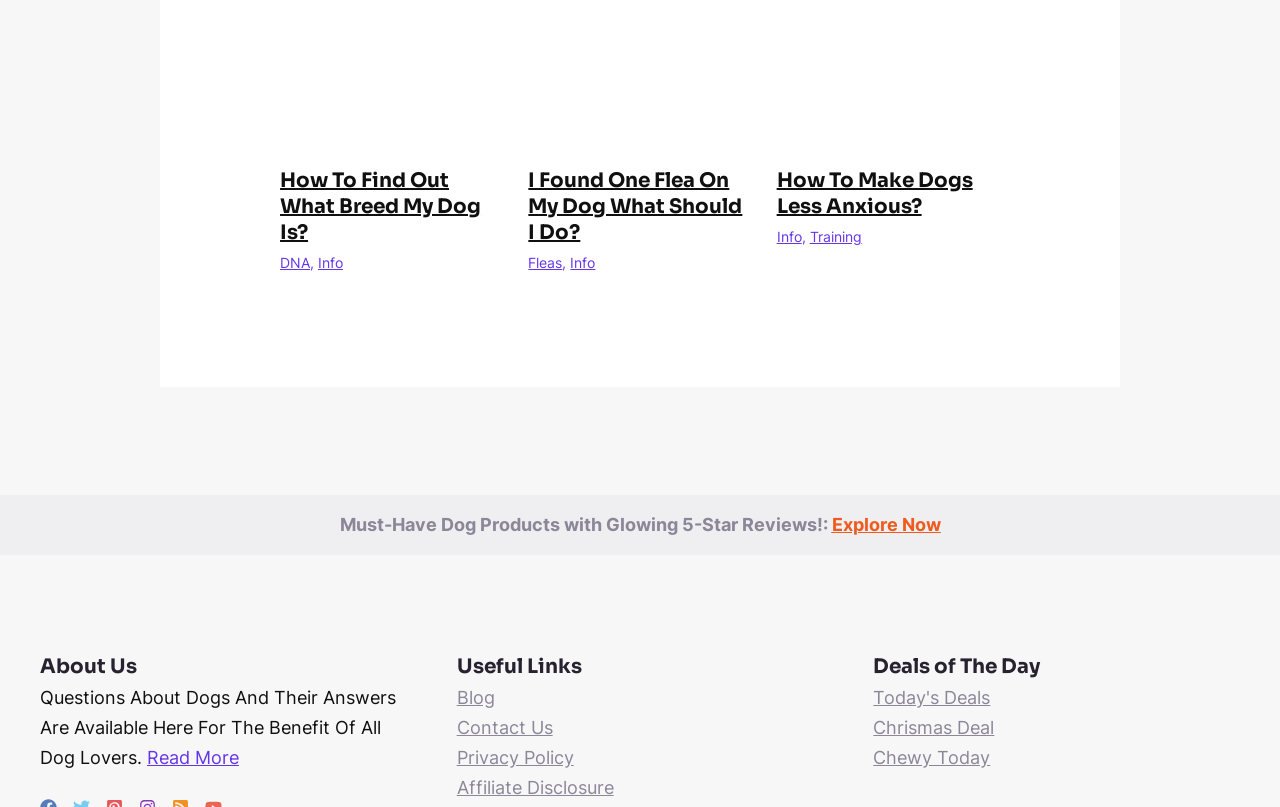How many sections are there in the main content area? Based on the screenshot, please respond with a single word or phrase.

3